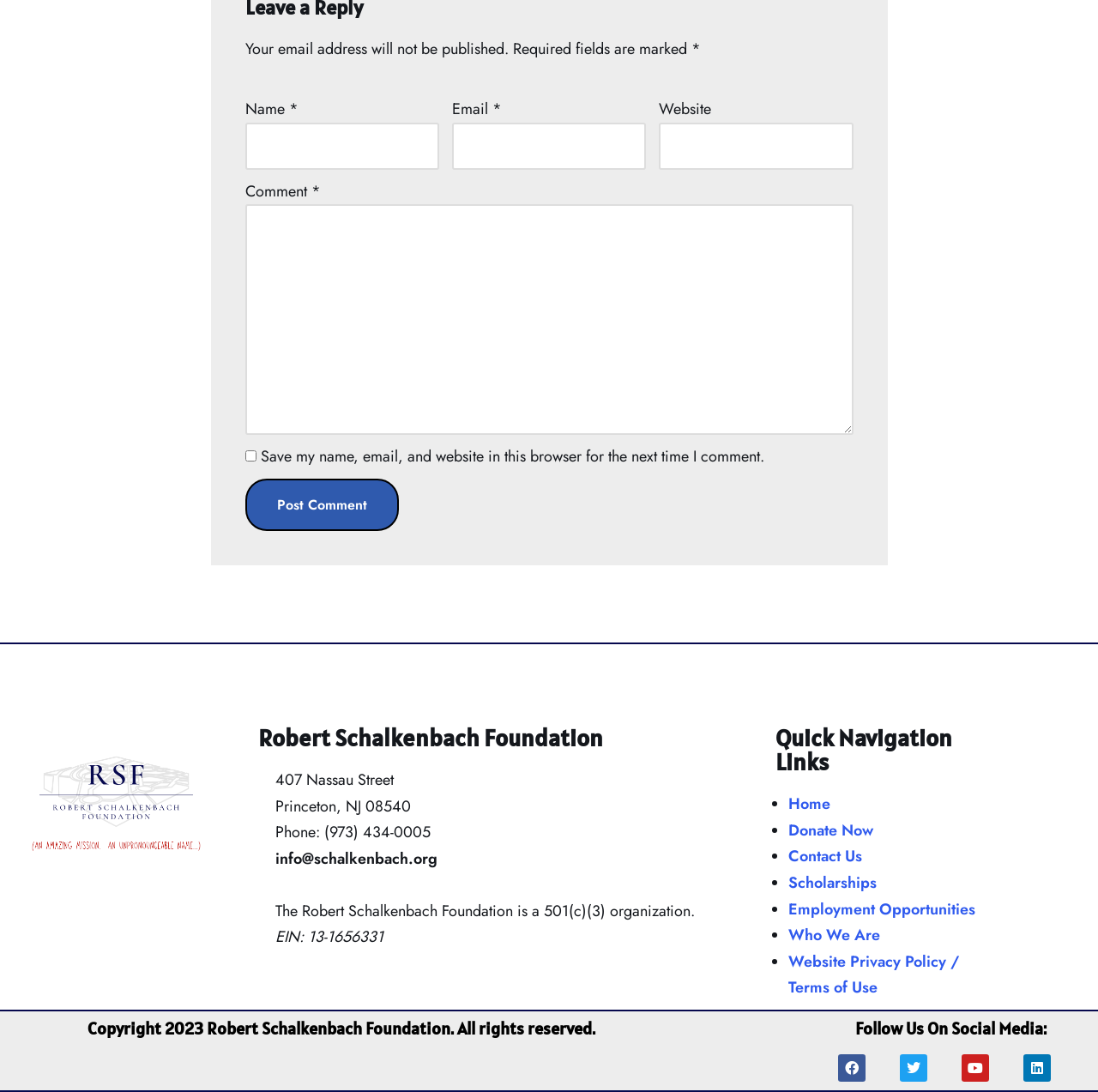From the element description Menu, predict the bounding box coordinates of the UI element. The coordinates must be specified in the format (top-left x, top-left y, bottom-right x, bottom-right y) and should be within the 0 to 1 range.

None